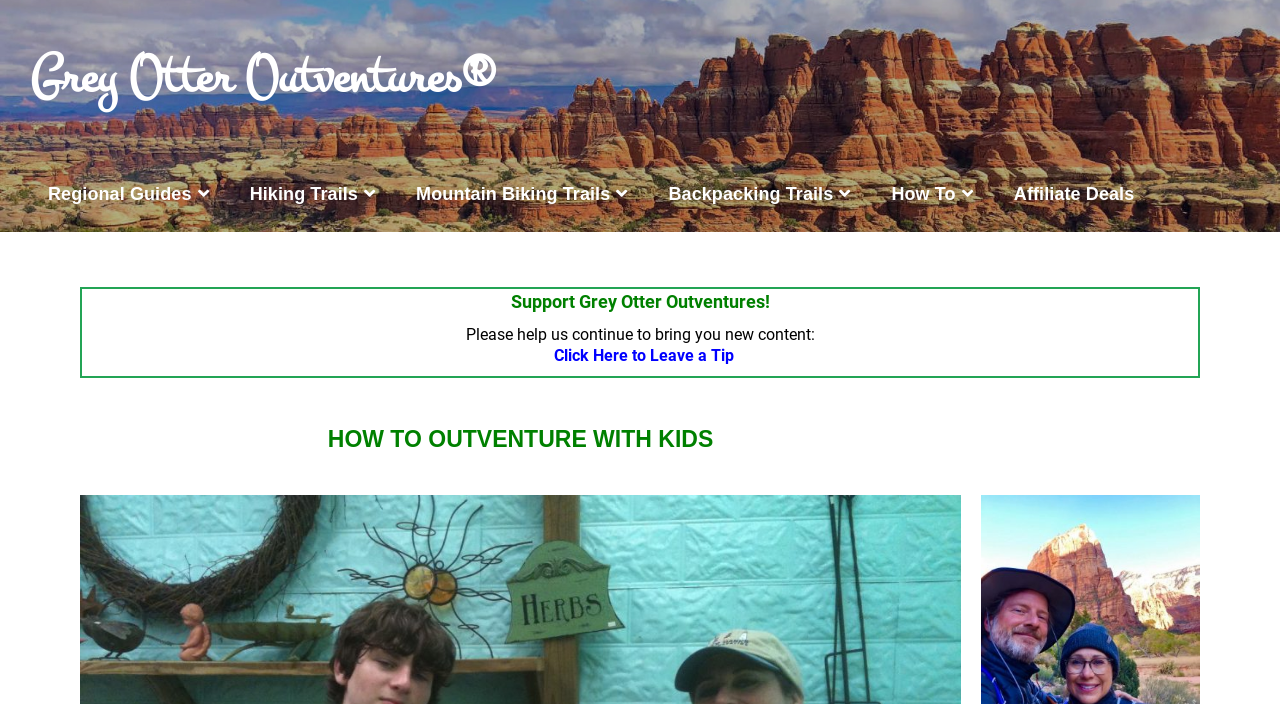How can users support Grey Otter Outventures?
Please utilize the information in the image to give a detailed response to the question.

The webpage has a section that says 'Support Grey Otter Outventures!' and provides a link to 'Click Here to Leave a Tip', suggesting that users can support Grey Otter Outventures by leaving a tip.